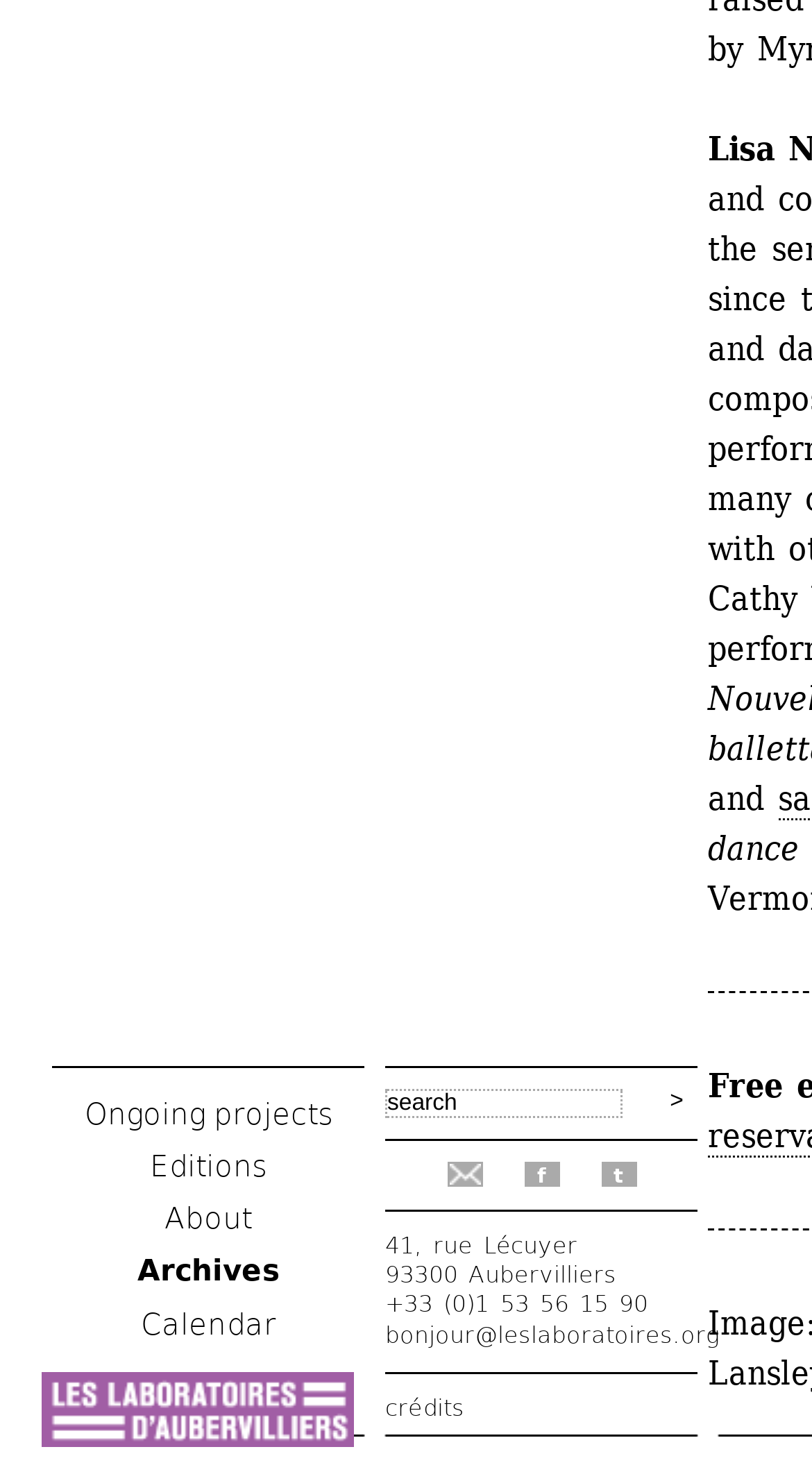Review the image closely and give a comprehensive answer to the question: What social media platforms does the organization have a presence on?

The organization has links to its social media profiles near the top of the webpage. The links are represented by the 'f' and 't' characters, which are commonly used to represent Facebook and Twitter respectively.